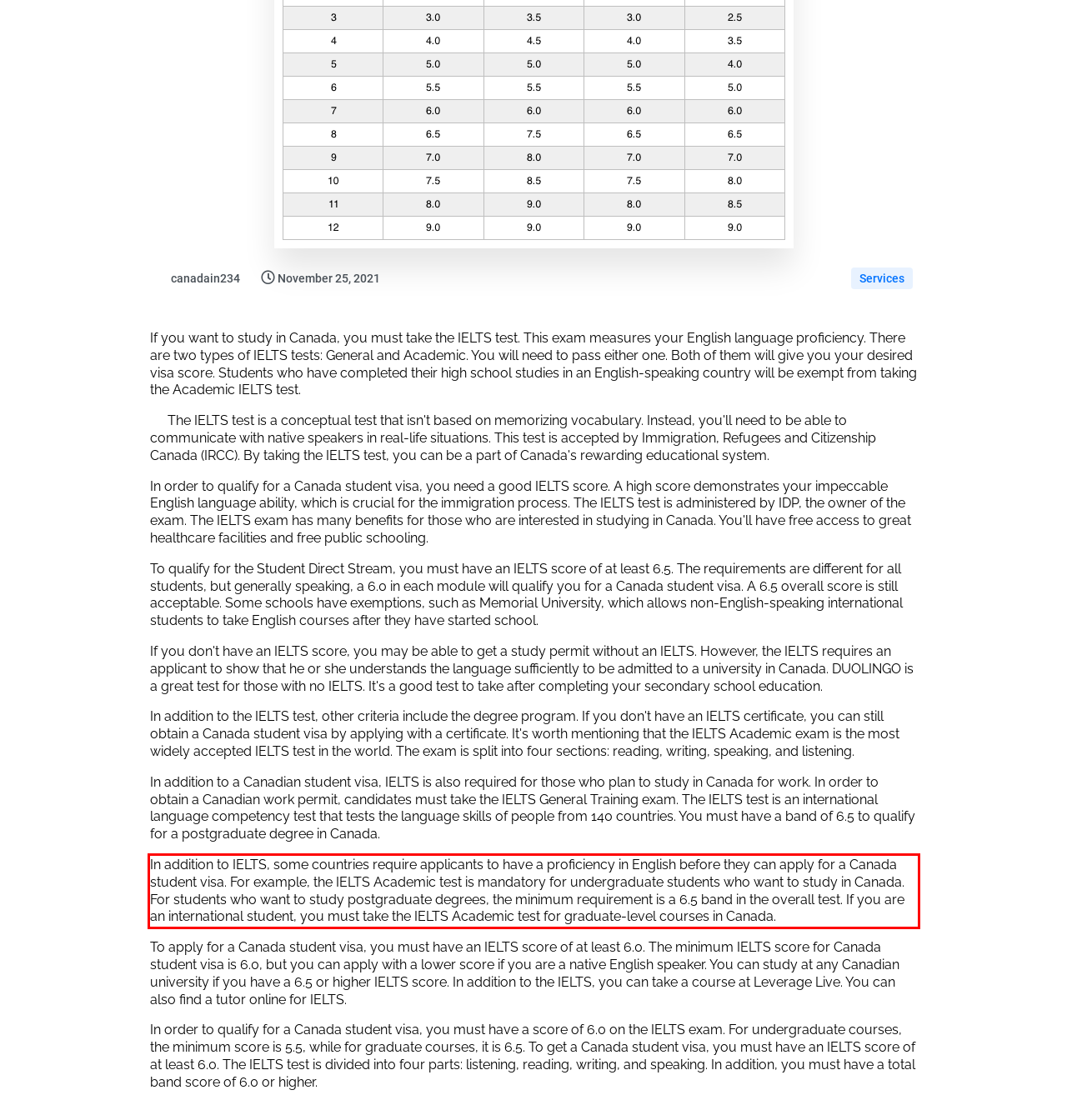With the given screenshot of a webpage, locate the red rectangle bounding box and extract the text content using OCR.

In addition to IELTS, some countries require applicants to have a proficiency in English before they can apply for a Canada student visa. For example, the IELTS Academic test is mandatory for undergraduate students who want to study in Canada. For students who want to study postgraduate degrees, the minimum requirement is a 6.5 band in the overall test. If you are an international student, you must take the IELTS Academic test for graduate-level courses in Canada.